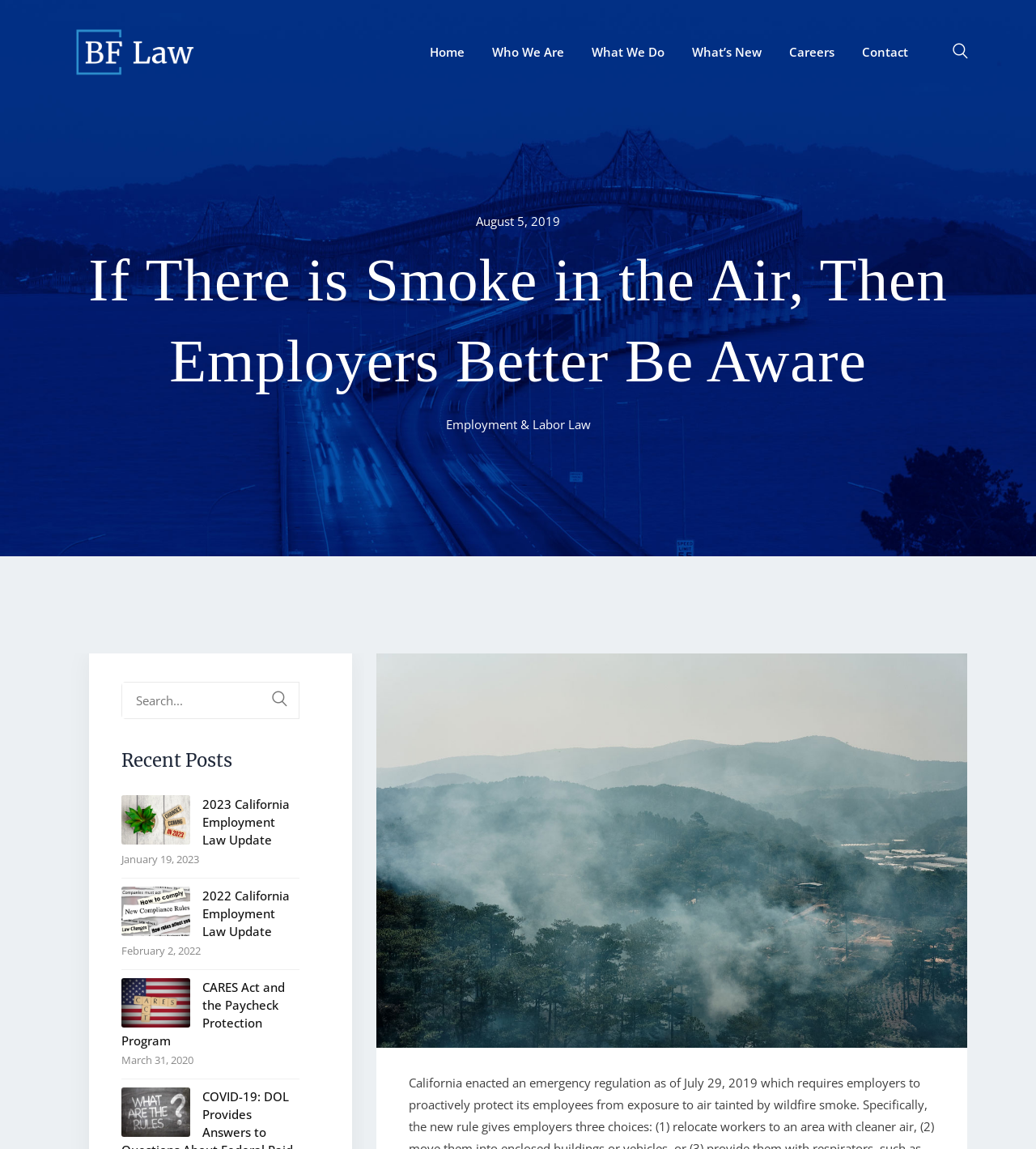How many recent posts are listed on the webpage?
Based on the visual, give a brief answer using one word or a short phrase.

5